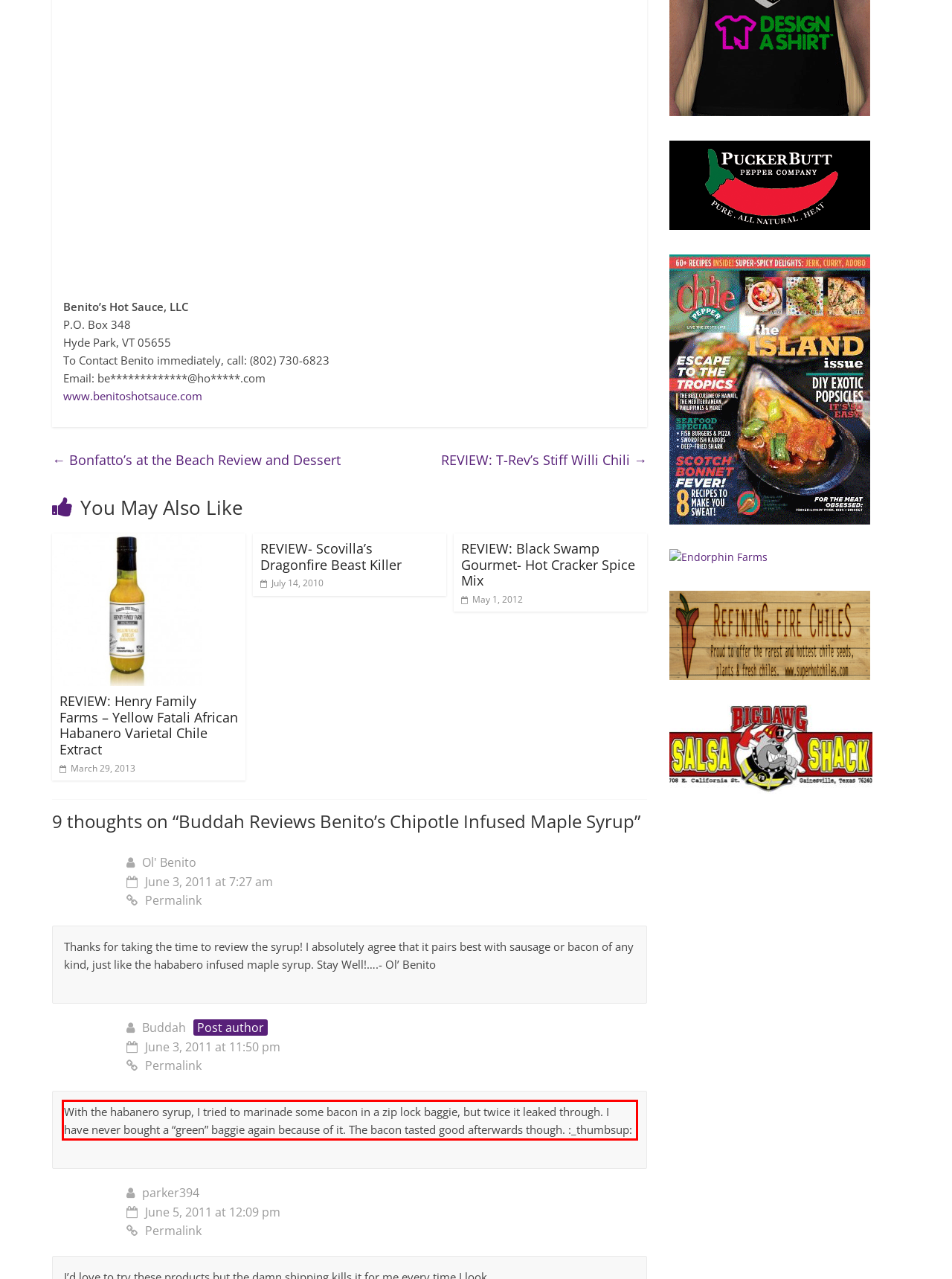Within the screenshot of the webpage, locate the red bounding box and use OCR to identify and provide the text content inside it.

With the habanero syrup, I tried to marinade some bacon in a zip lock baggie, but twice it leaked through. I have never bought a “green” baggie again because of it. The bacon tasted good afterwards though. :_thumbsup: